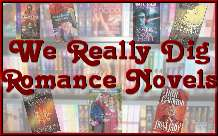Please look at the image and answer the question with a detailed explanation: What is the purpose of the image?

The image serves as a celebration of literature that explores the complexities of love and relationships, appealing to a broad audience of readers, which suggests that the purpose of the image is to celebrate and appreciate romance novels.